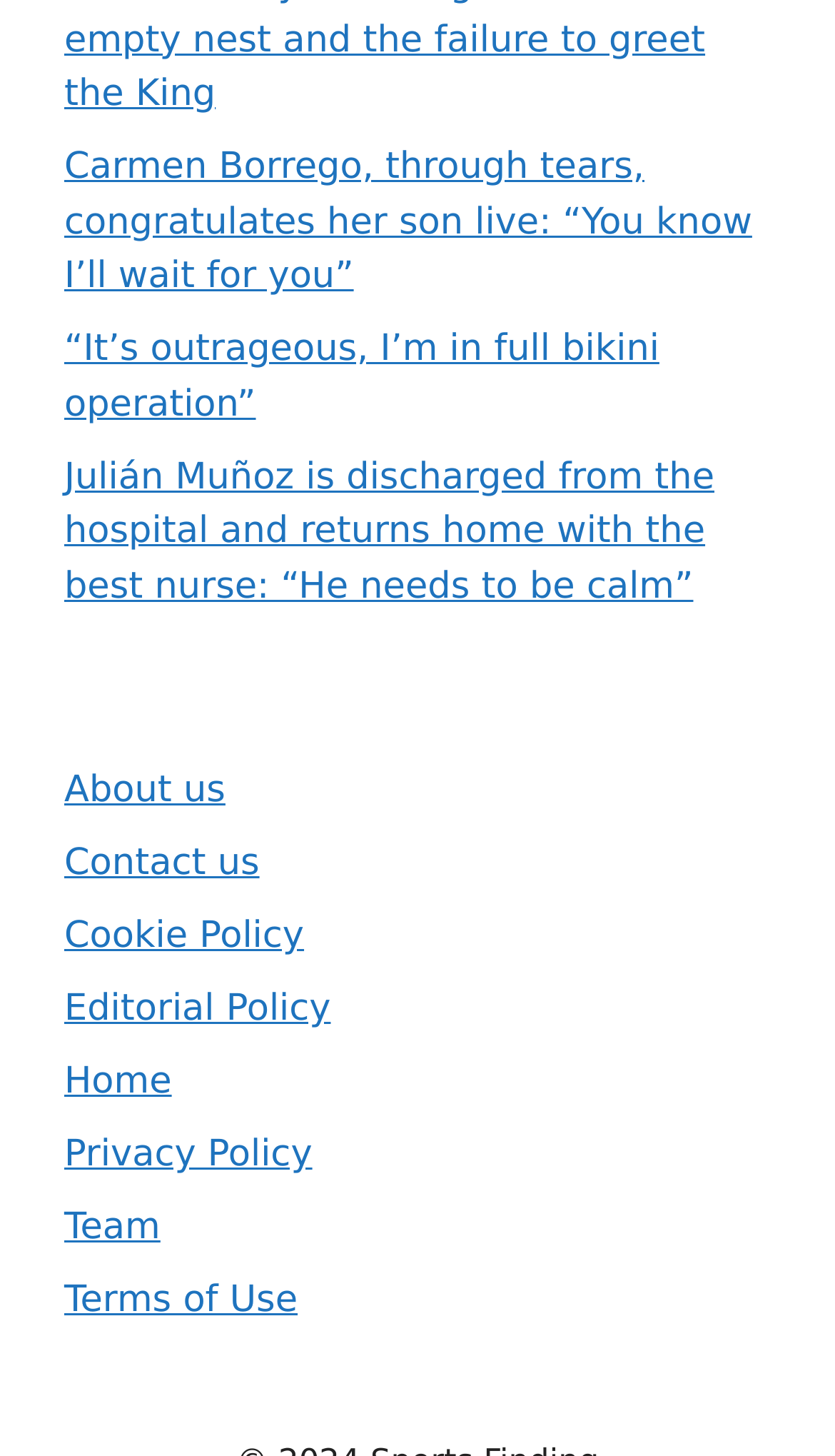Please determine the bounding box coordinates of the element to click in order to execute the following instruction: "Visit the home page". The coordinates should be four float numbers between 0 and 1, specified as [left, top, right, bottom].

[0.077, 0.728, 0.206, 0.758]